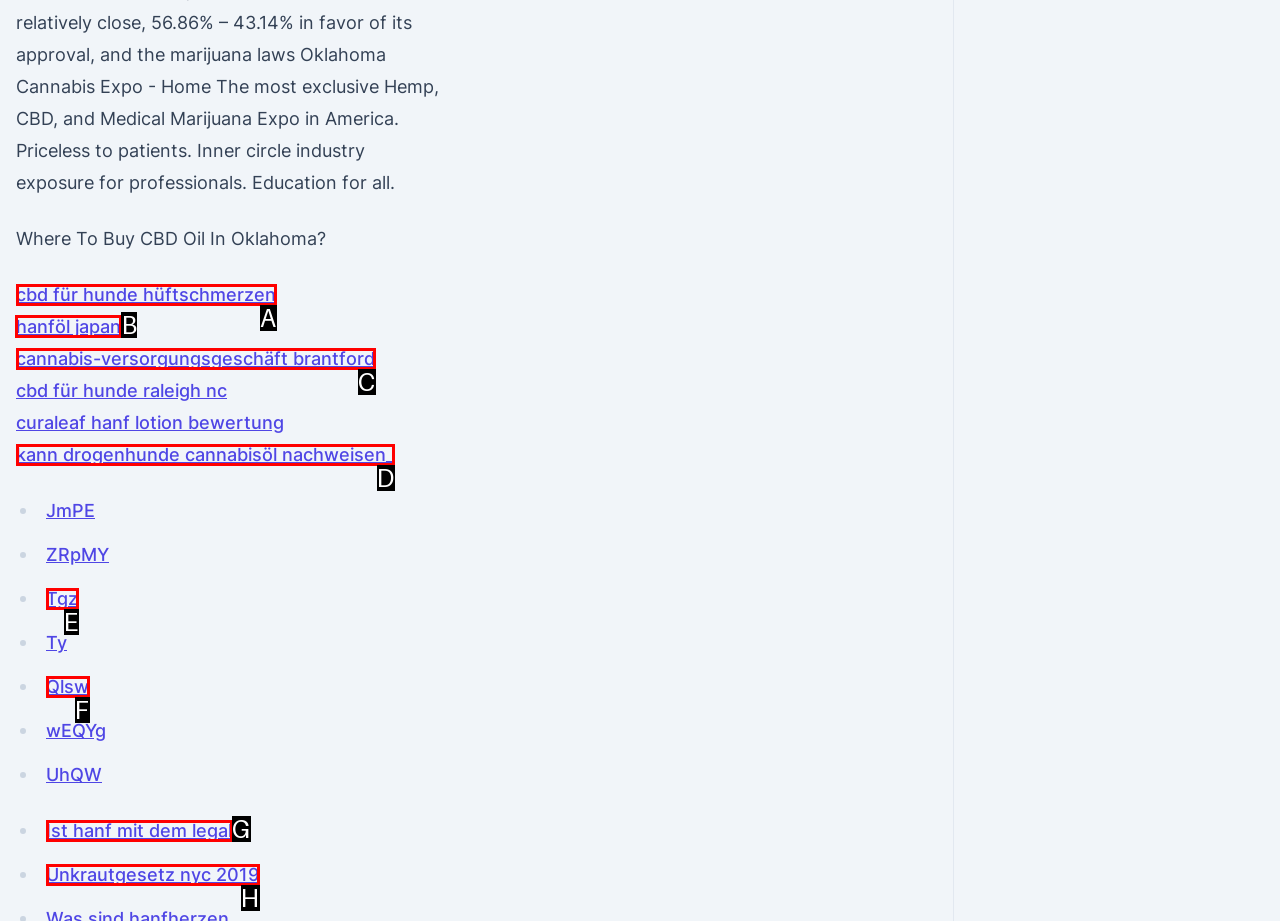Tell me which one HTML element I should click to complete the following task: Explore the topic of hemp oil in Japan Answer with the option's letter from the given choices directly.

B